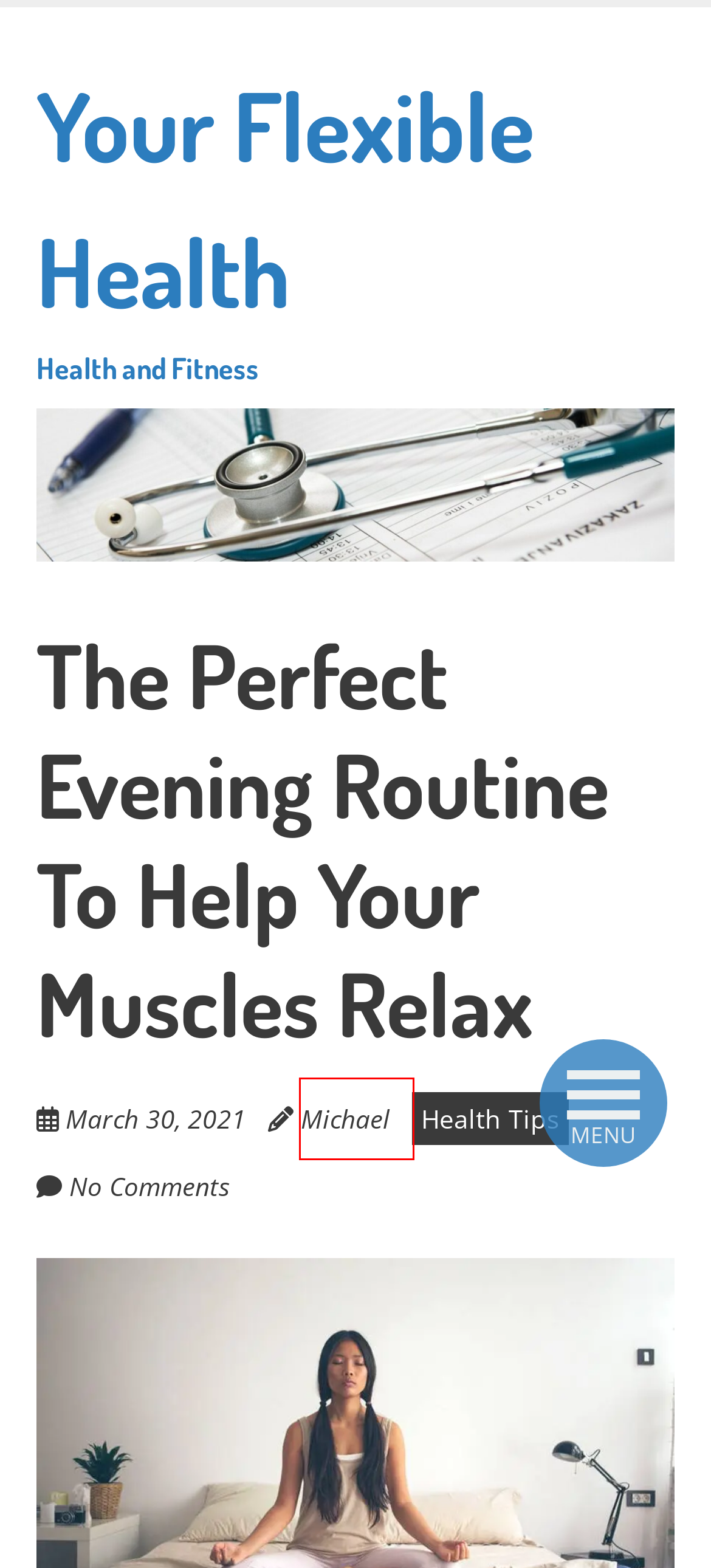You have a screenshot of a webpage with a red bounding box around an element. Select the webpage description that best matches the new webpage after clicking the element within the red bounding box. Here are the descriptions:
A. Magnesium Supplements, Powders & Tablets  | Nutri Advanced
B. April 2024 - Your Flexible Health
C. Health Tips Archives - Your Flexible Health
D. April 2019 - Your Flexible Health
E. Michael, Author at Your Flexible Health
F. Your Flexible Health - Health and Fitness
G. Disclosure Policy - Your Flexible Health
H. October 2017 - Your Flexible Health

E